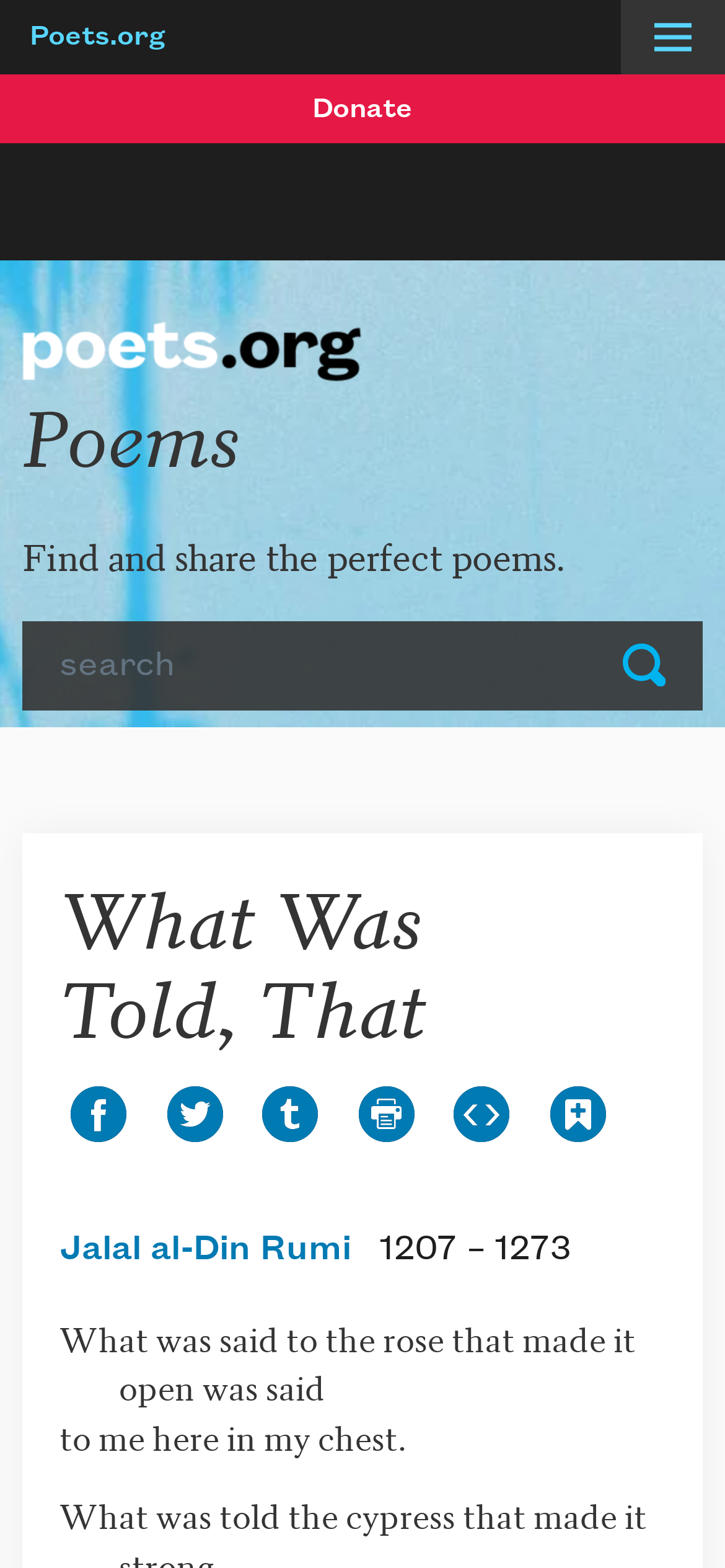Using the information in the image, give a detailed answer to the following question: What is the purpose of the search box?

I inferred the purpose of the search box by looking at the surrounding text, which says 'Find and share the perfect poems.', so it's likely that the search box is used to find and share poems.